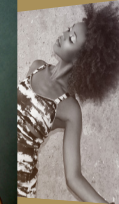Answer succinctly with a single word or phrase:
What pattern is on the model's outfit?

Tie-dye